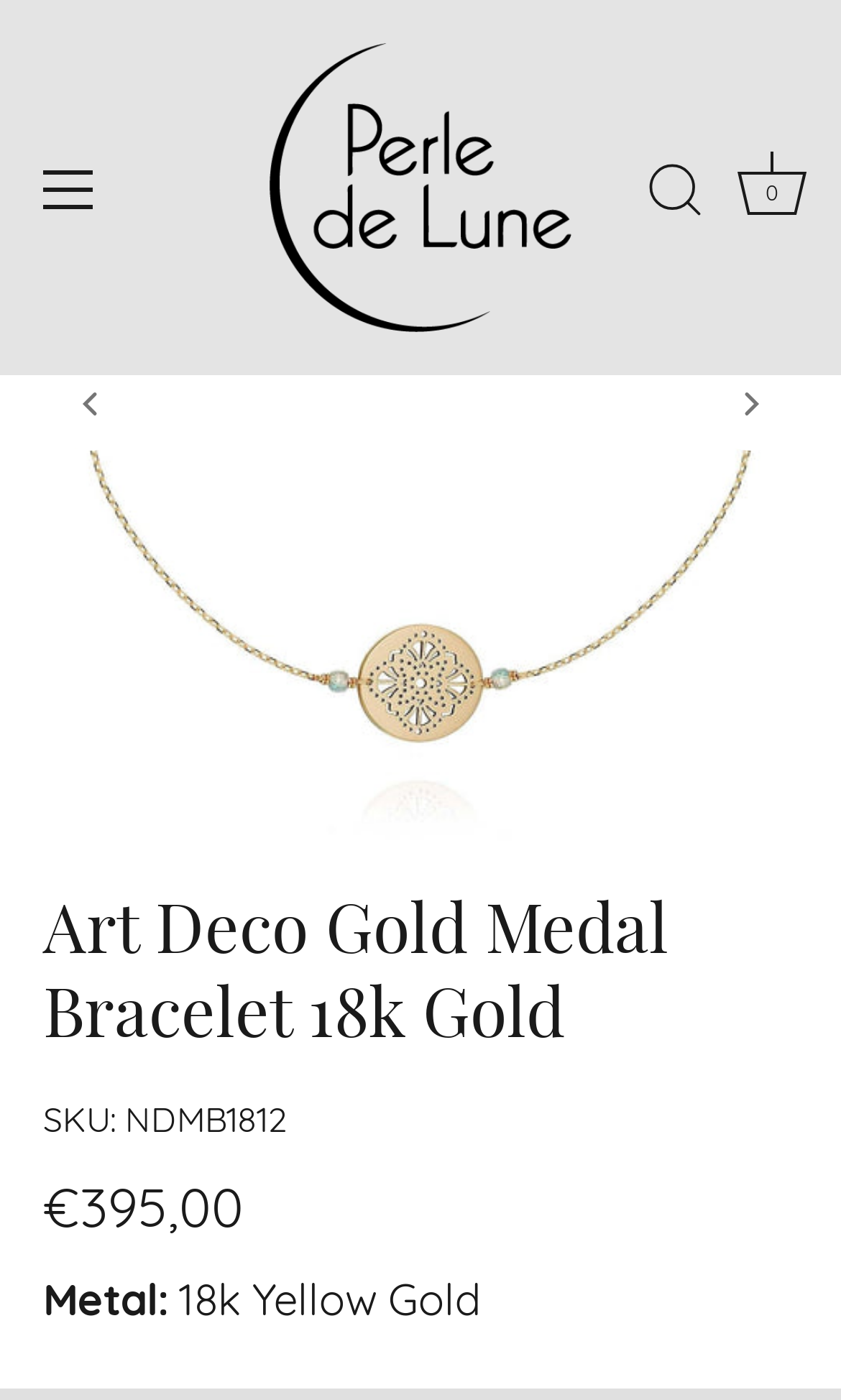Detail the various sections and features of the webpage.

This webpage is about an Art Deco-inspired gold medal bracelet. At the top left corner, there is a large image of the bracelet, taking up most of the width of the page. Below the image, there are three links: "Menu", "Perle de Lune", and "Search", aligned horizontally. The "Perle de Lune" link has a small image next to it. On the right side of these links, there is a "Cart" link with a small image and a "0" indicator.

Below these links, there are navigation links "Previous" and "Next", with small arrow images, positioned at the left and right sides of the page, respectively. 

The main content of the page is a description of the bracelet, with a heading "Art Deco Gold Medal Bracelet 18k Gold" at the top. Below the heading, there are several lines of text, including the SKU number "NDMB1812", the price "€395,00", and a description of the metal used, "18k Yellow Gold". 

At the bottom of the page, there is a large background image that spans the entire width of the page.